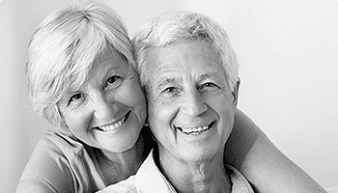Please reply to the following question with a single word or a short phrase:
What is the tone of the photograph?

Black and white